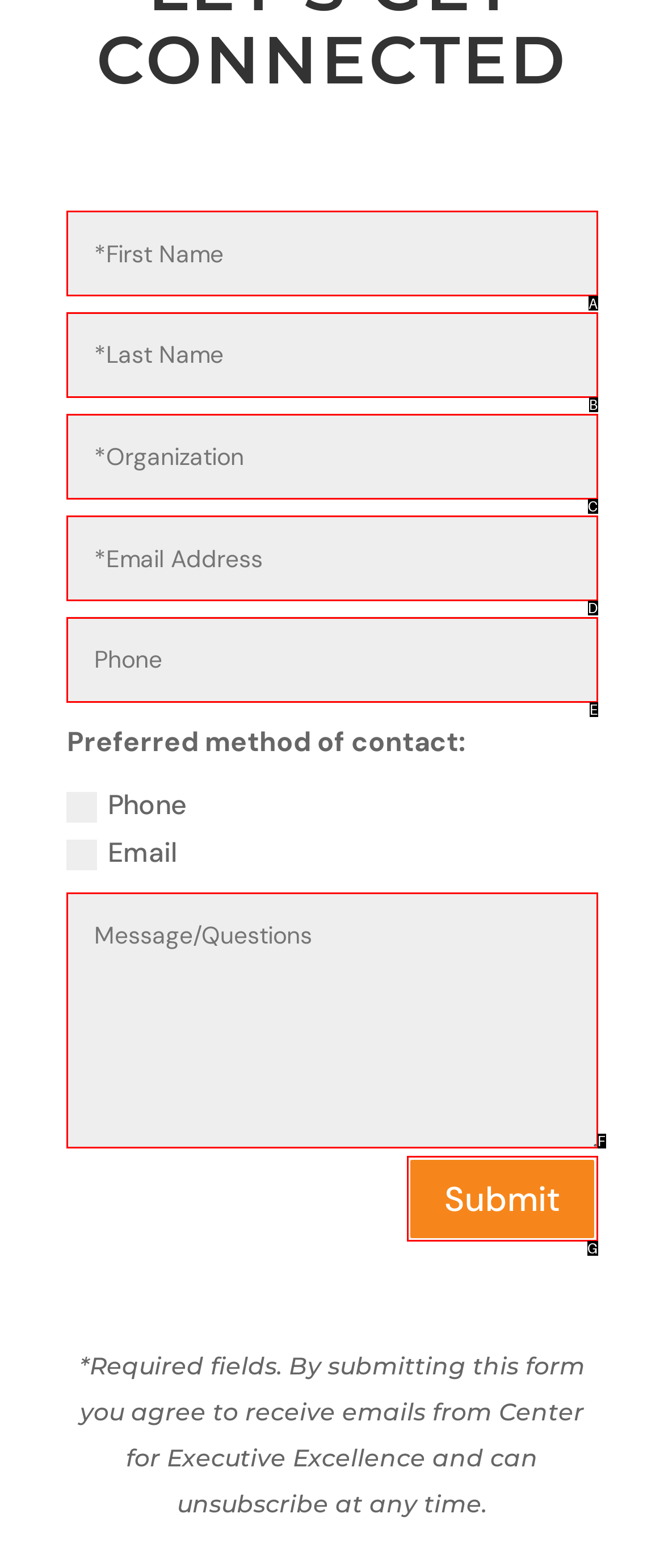Choose the letter that best represents the description: Submit. Provide the letter as your response.

G